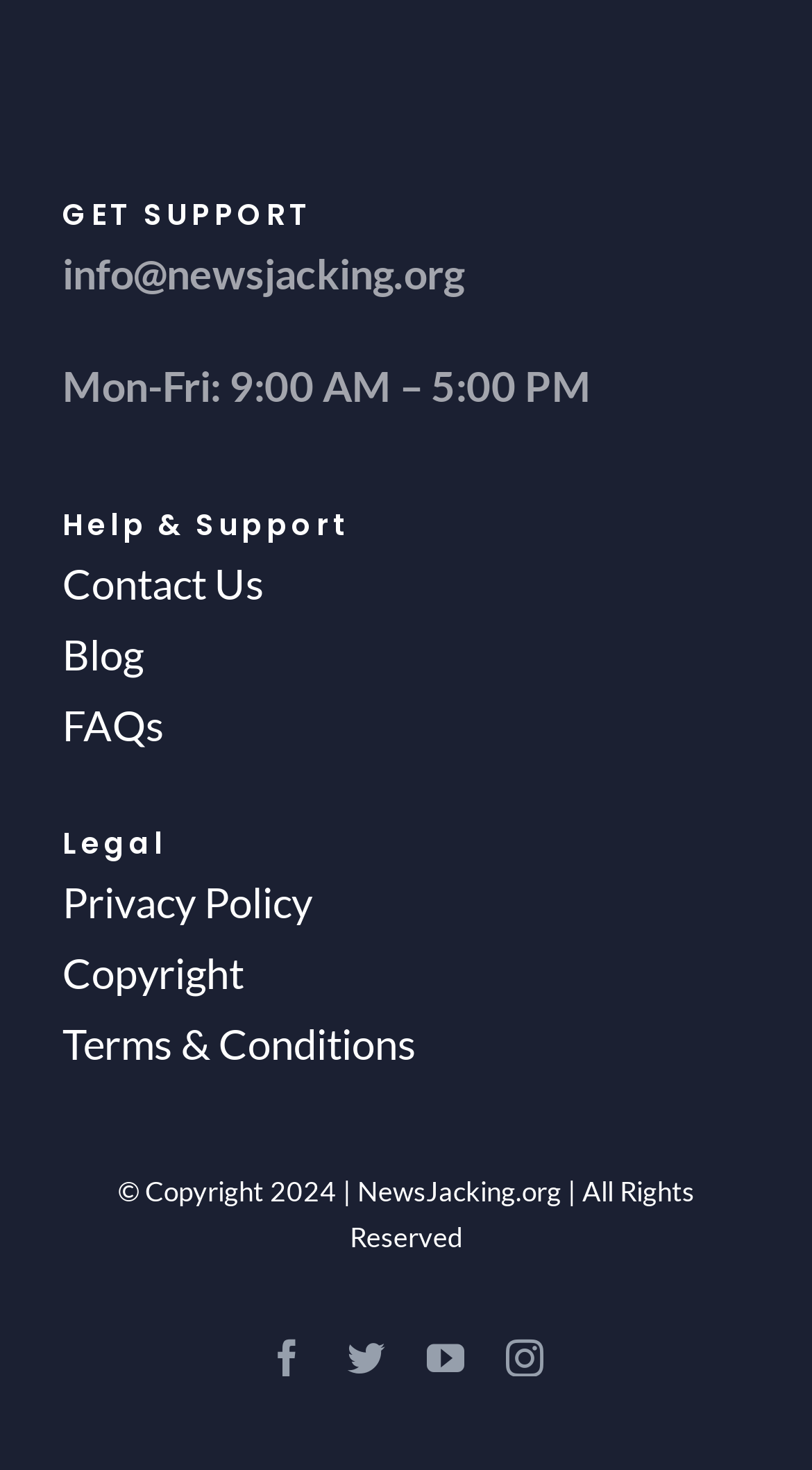Give a succinct answer to this question in a single word or phrase: 
What is the website's name?

NewsJacking.org